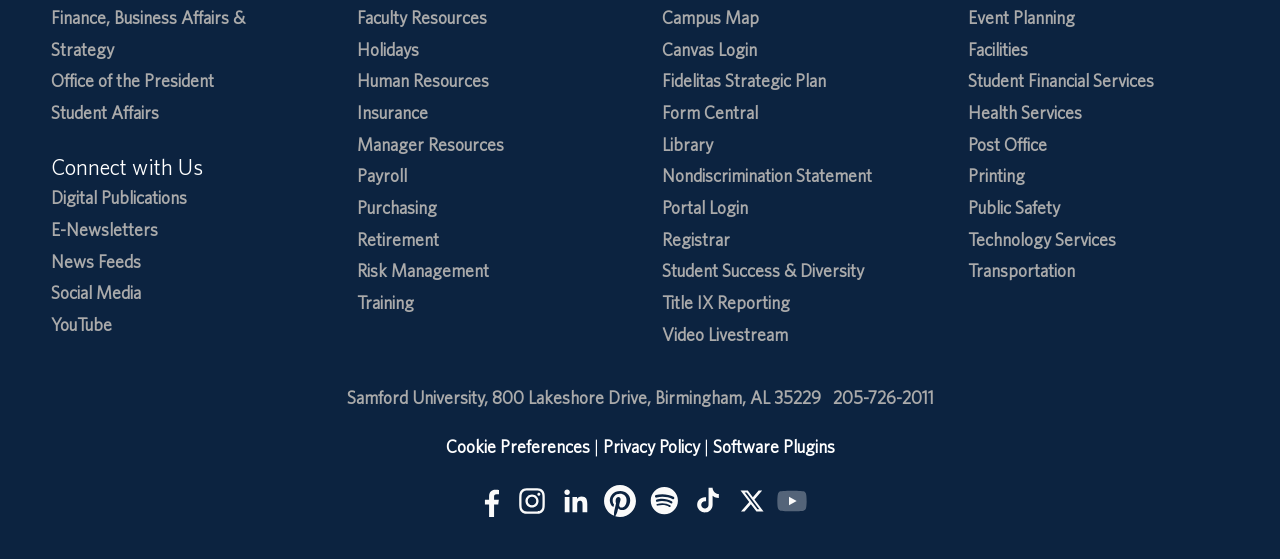What is the address of the university?
Provide a detailed answer to the question, using the image to inform your response.

I found the answer by looking at the link with the text '800 Lakeshore Drive, Birmingham, AL 35229' at the bottom of the page, which is likely to be the address of the university.